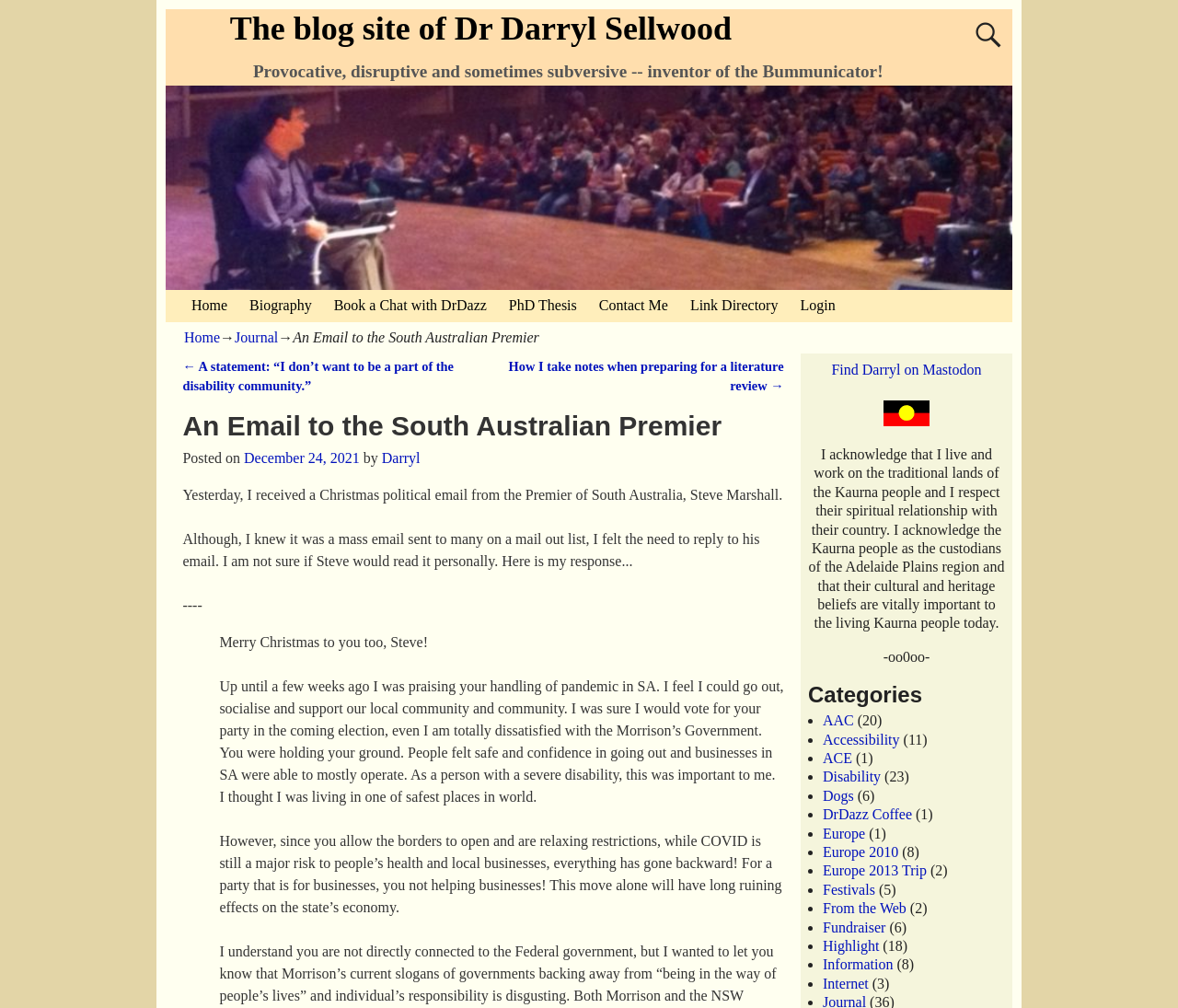What is the name of the person who wrote the post?
Examine the image closely and answer the question with as much detail as possible.

I found the answer by looking at the link element with the text 'Darryl' which is located below the post title 'An Email to the South Australian Premier'.